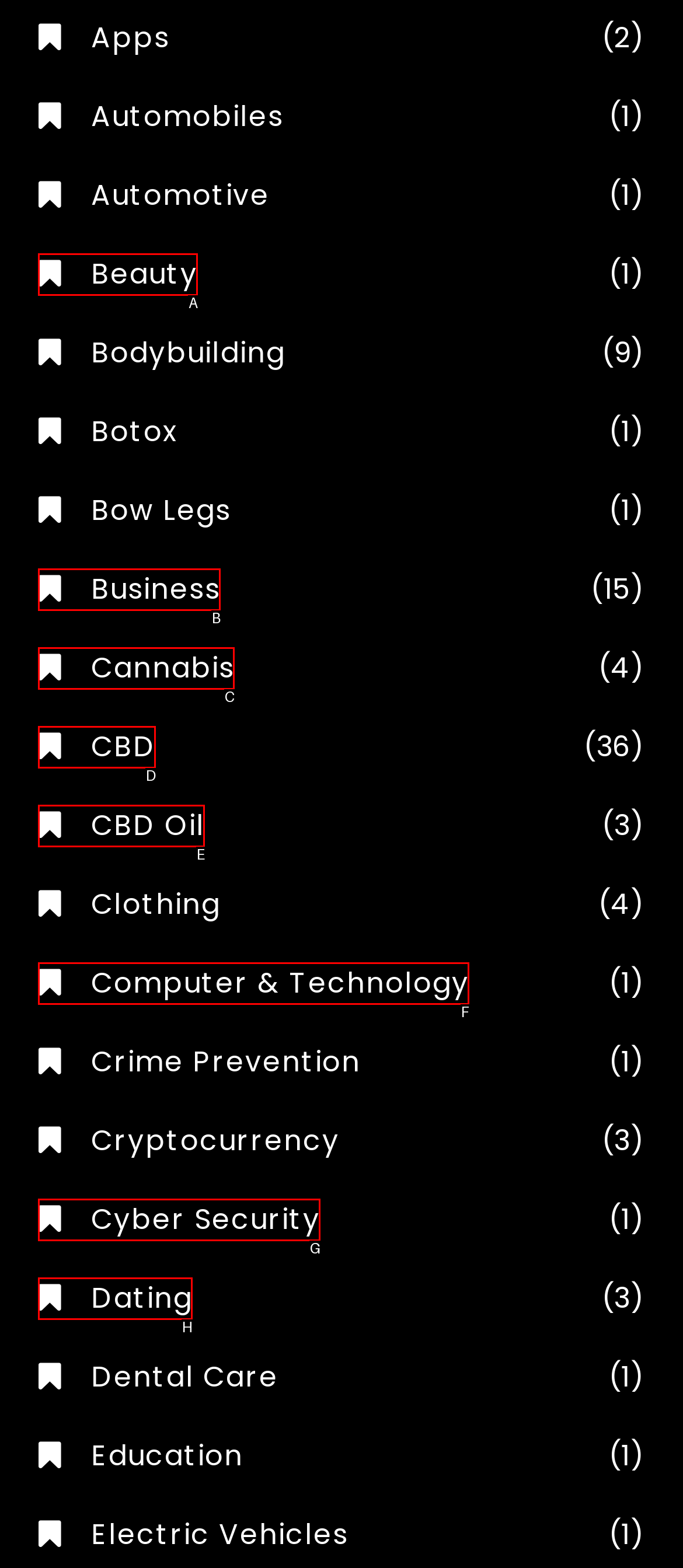Choose the option that best matches the description: Computer & technology
Indicate the letter of the matching option directly.

F